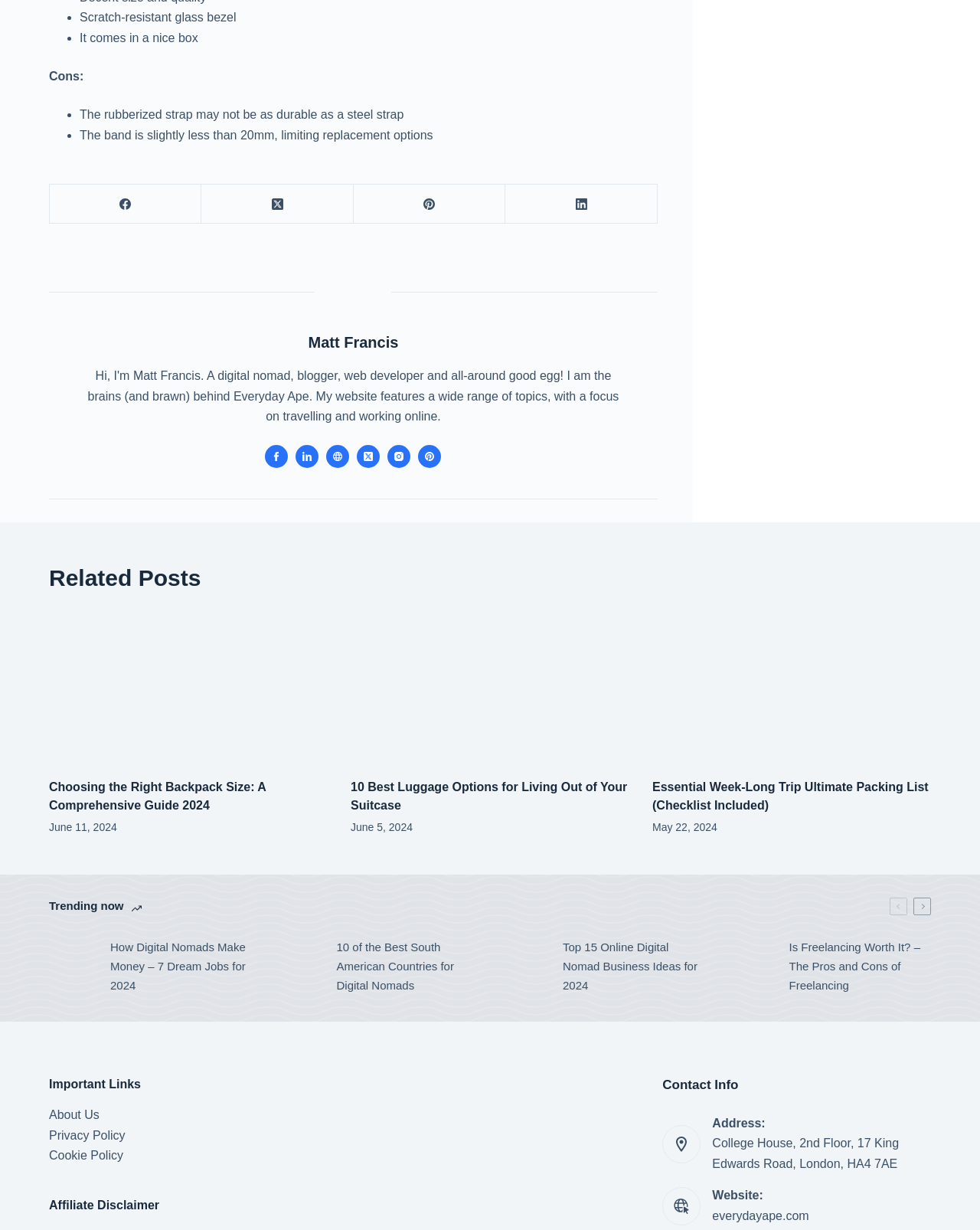Please answer the following question as detailed as possible based on the image: 
What is the website of the company?

The website of the company is everydayape.com, as indicated by the link in the contact info section.